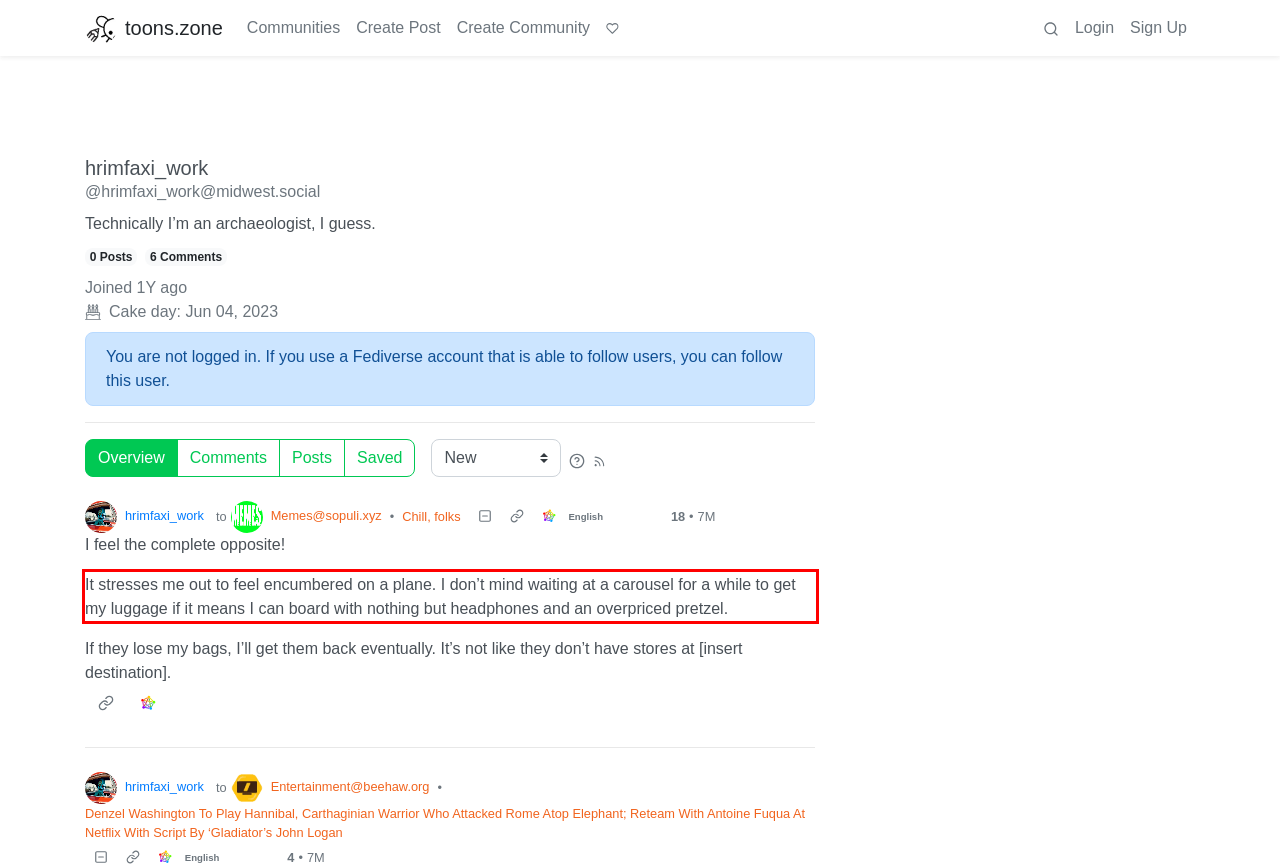Given a screenshot of a webpage with a red bounding box, please identify and retrieve the text inside the red rectangle.

It stresses me out to feel encumbered on a plane. I don’t mind waiting at a carousel for a while to get my luggage if it means I can board with nothing but headphones and an overpriced pretzel.